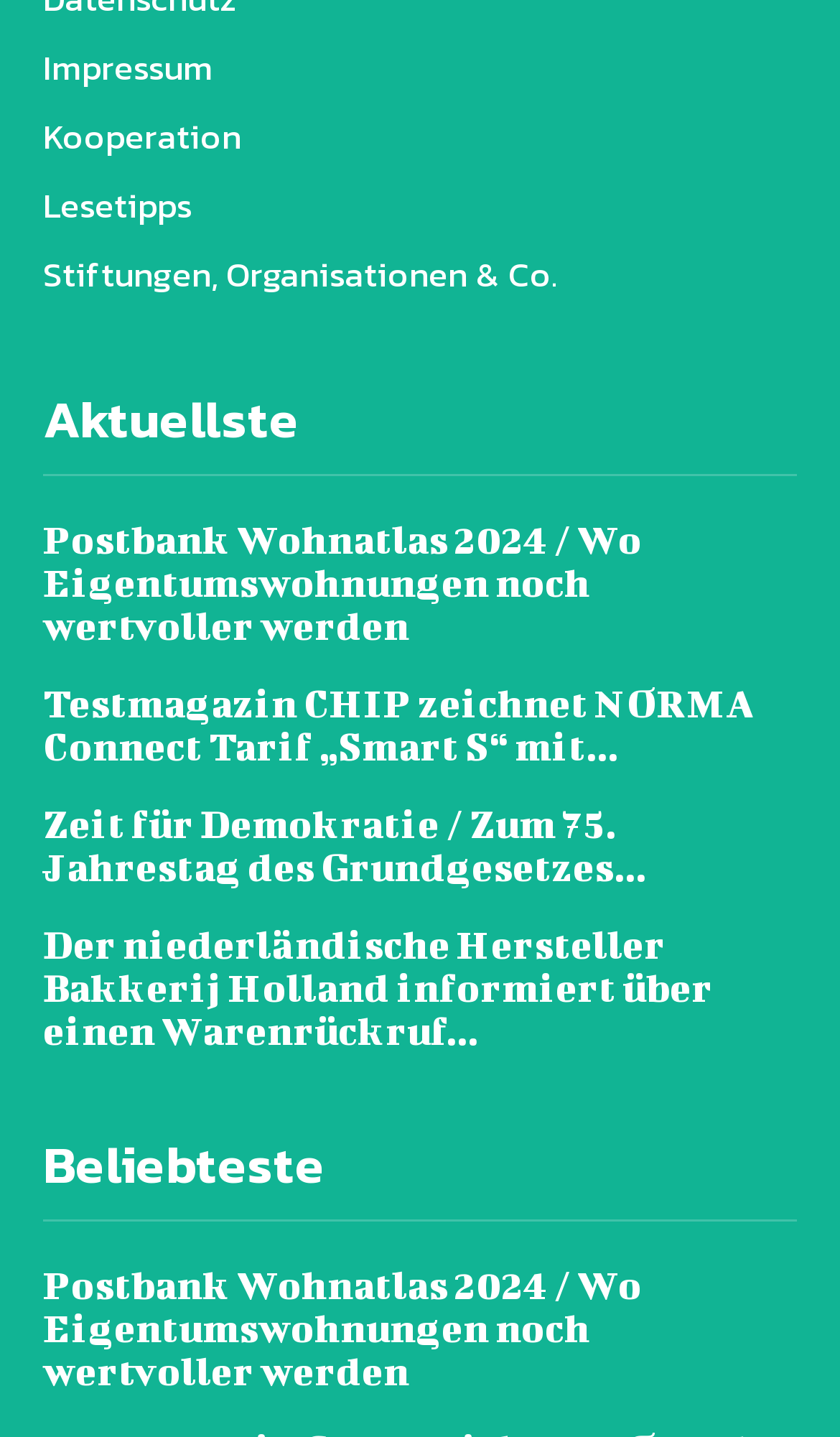Please specify the coordinates of the bounding box for the element that should be clicked to carry out this instruction: "Check the details of Testmagazin CHIP". The coordinates must be four float numbers between 0 and 1, formatted as [left, top, right, bottom].

[0.051, 0.473, 0.9, 0.535]